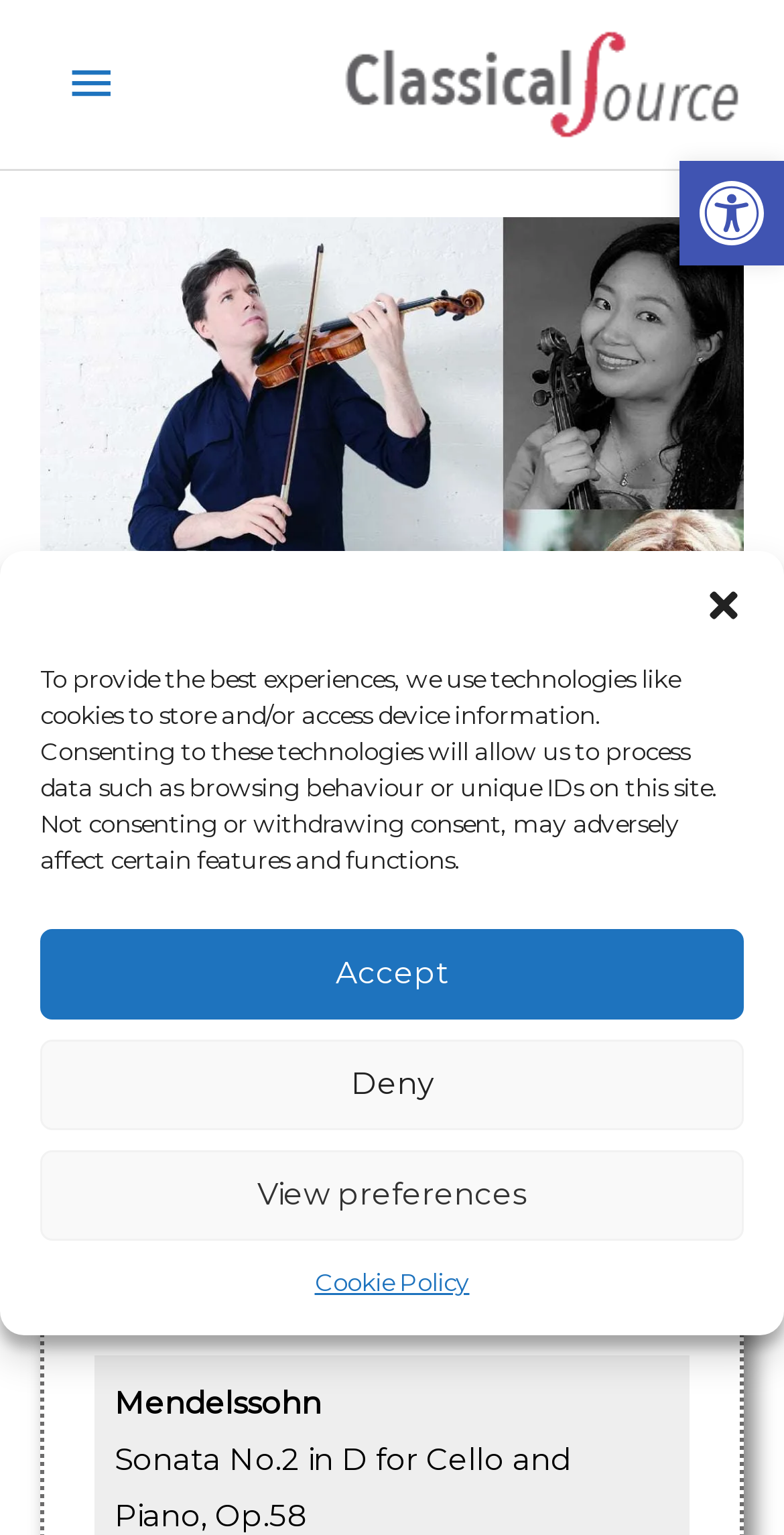Summarize the webpage with a detailed and informative caption.

This webpage is about a classical music event, specifically a Mendelssohn evening at Wigmore Hall. At the top right corner, there is a link to open the toolbar accessibility tools, accompanied by an image with the same description. Below this, a dialog box for managing cookie consent is displayed, which can be closed by a button at the top right corner. The dialog box contains a description of how the website uses technologies like cookies, and provides options to accept, deny, or view preferences.

At the top center, the website's logo, "The Classical Source", is displayed as a link and an image. To the left of the logo, a main menu button is located, which can be expanded to reveal a header section. This section contains a figure and a heading that displays the title of the event, "Mendelssohn at Wigmore Hall, with Joshua Bell, Arisa Fujita, Amihai Grosz, Rachel Roberts, Steven Isserlis & Dénes Várjon".

Below the header section, a static text describes the event, specifically the Sonata No.2 in D for Cello and Piano, Op.58.